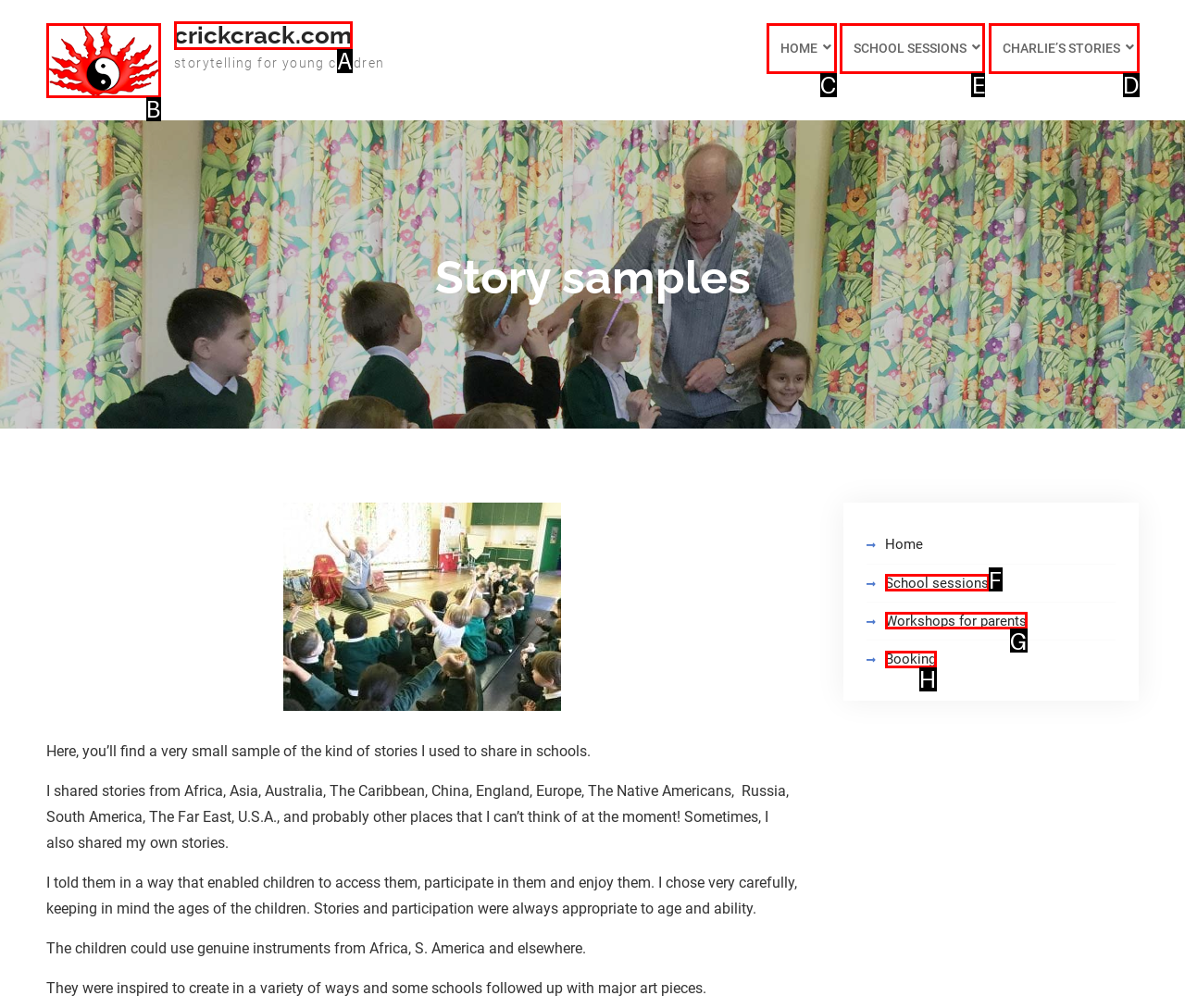Select the letter associated with the UI element you need to click to perform the following action: go to school sessions page
Reply with the correct letter from the options provided.

E